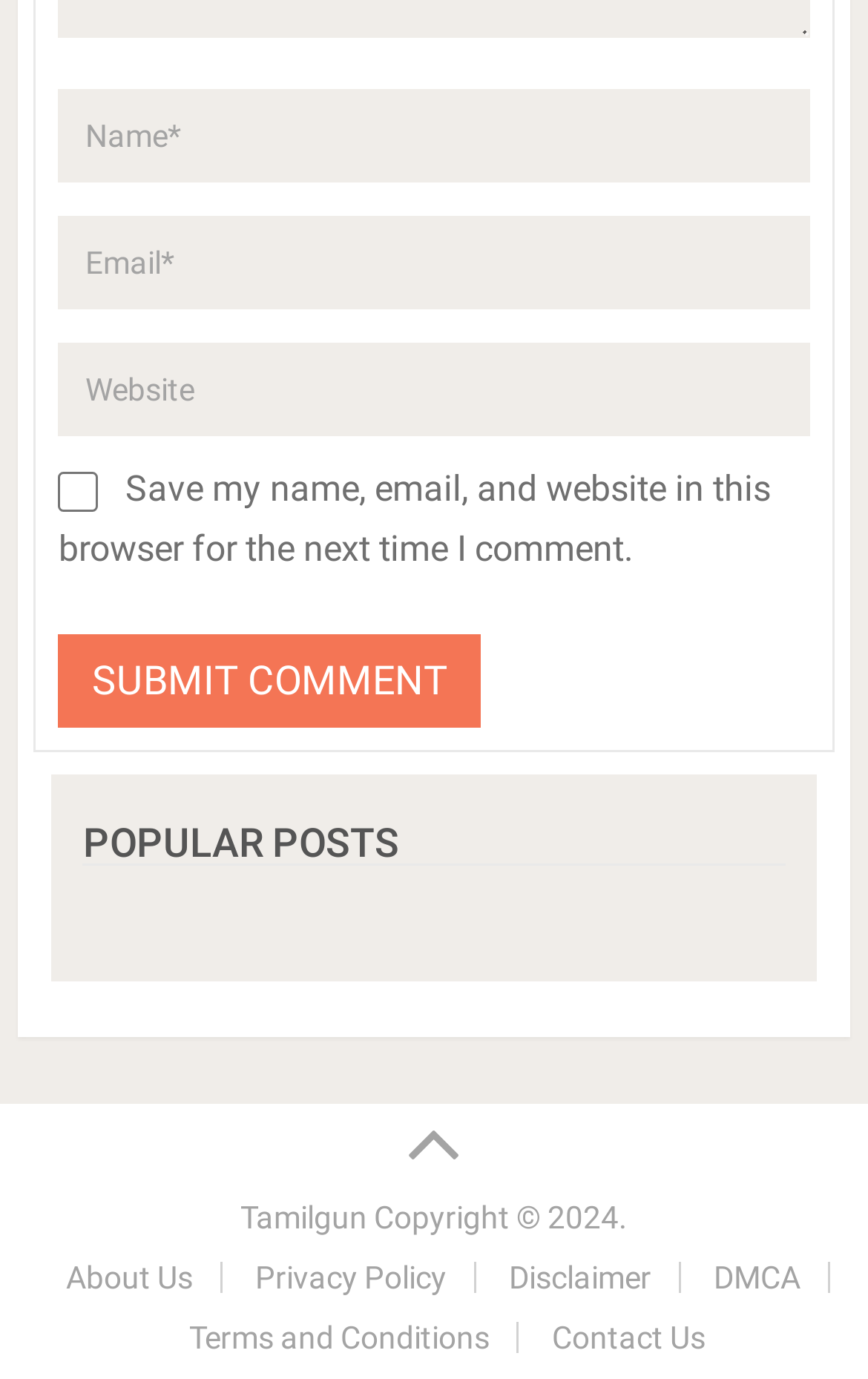Find the bounding box coordinates for the UI element that matches this description: "parent_node: By Manuela Cardiga".

None